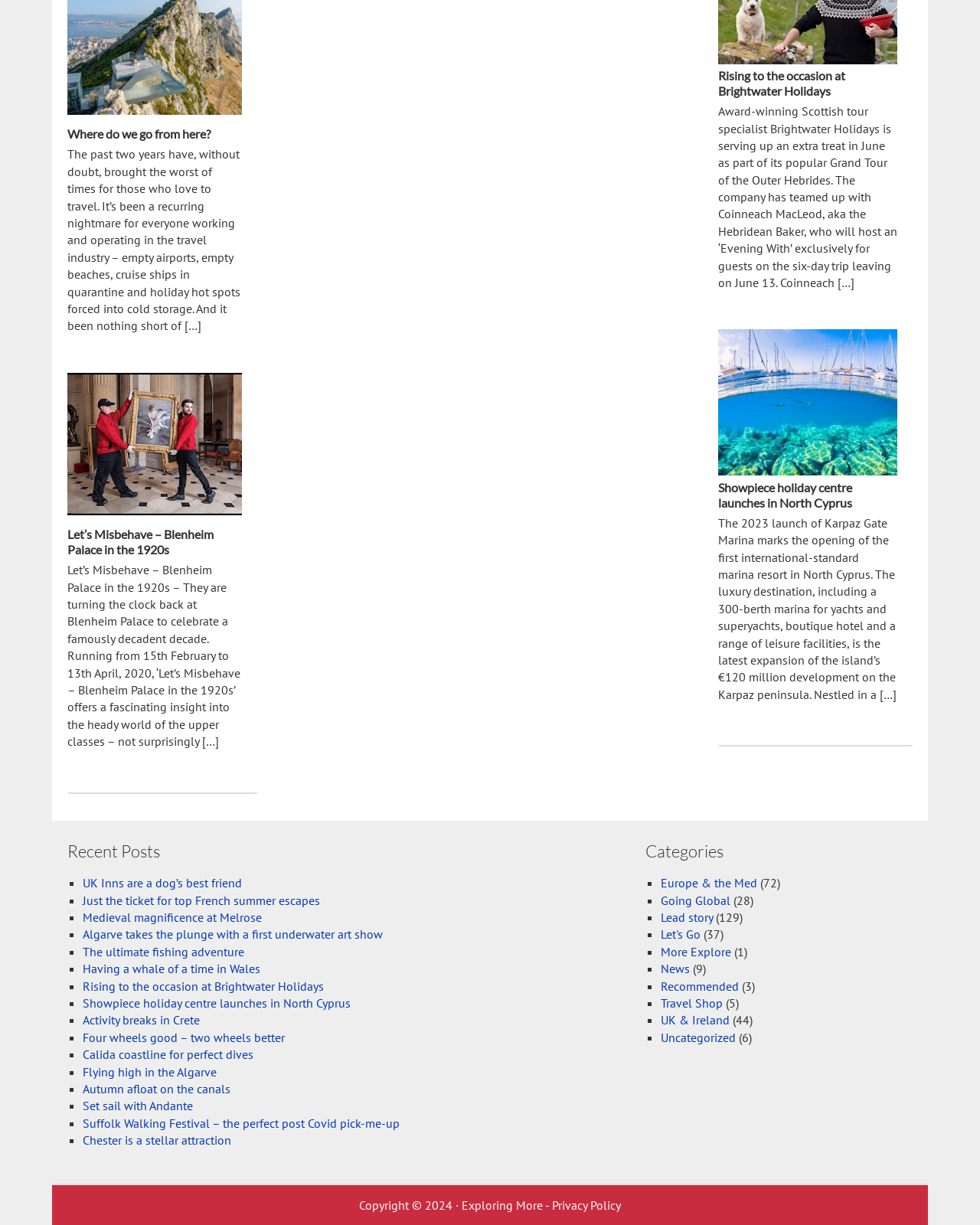Please determine the bounding box coordinates of the element to click on in order to accomplish the following task: "read ABOUT US". Ensure the coordinates are four float numbers ranging from 0 to 1, i.e., [left, top, right, bottom].

None